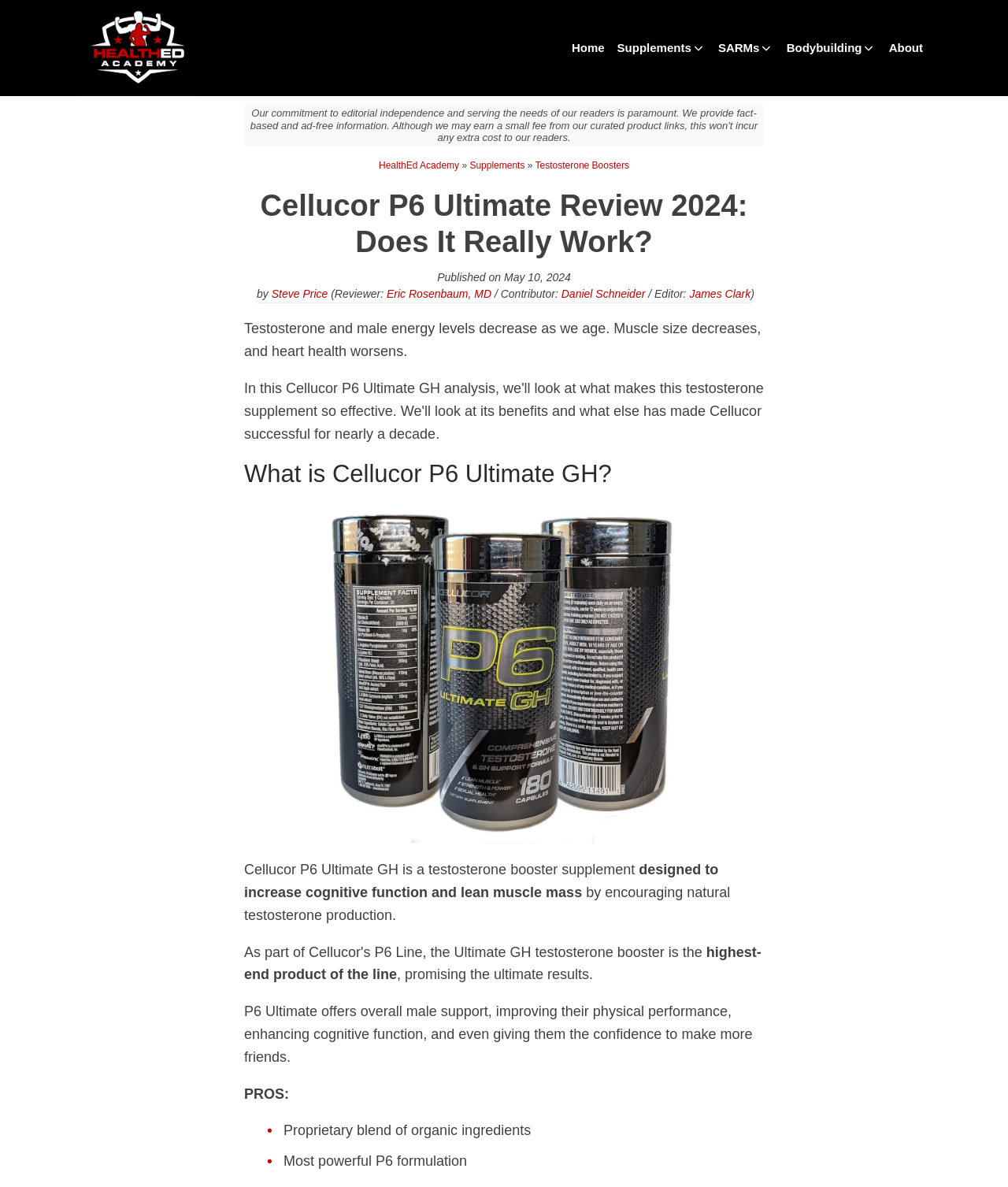Elaborate on the information and visuals displayed on the webpage.

This webpage is a review of Cellucor P6 Ultimate, a testosterone booster supplement. At the top left corner, there is a HealthEd Academy logo, and next to it, a navigation menu with links to "Home", "Supplements", "SARMs", "Bodybuilding", and "About". Below the logo, there is a breadcrumbs navigation section showing the path "HealthEd Academy > Supplements > Testosterone Boosters".

The main content of the page starts with a heading "Cellucor P6 Ultimate Review 2024: Does It Really Work?" followed by a publication date and author information. The review begins by explaining that testosterone and male energy levels decrease with age, leading to muscle size decrease and worsened heart health.

The review then introduces Cellucor P6 Ultimate GH, a testosterone booster supplement designed to increase cognitive function and lean muscle mass by encouraging natural testosterone production. There is an image related to the product below the introduction. The review continues to describe the product as the highest-end product of the line, promising ultimate results, and offering overall male support, improving physical performance, enhancing cognitive function, and boosting confidence.

The review also lists the pros of the product, including a proprietary blend of organic ingredients and the most powerful P6 formulation.